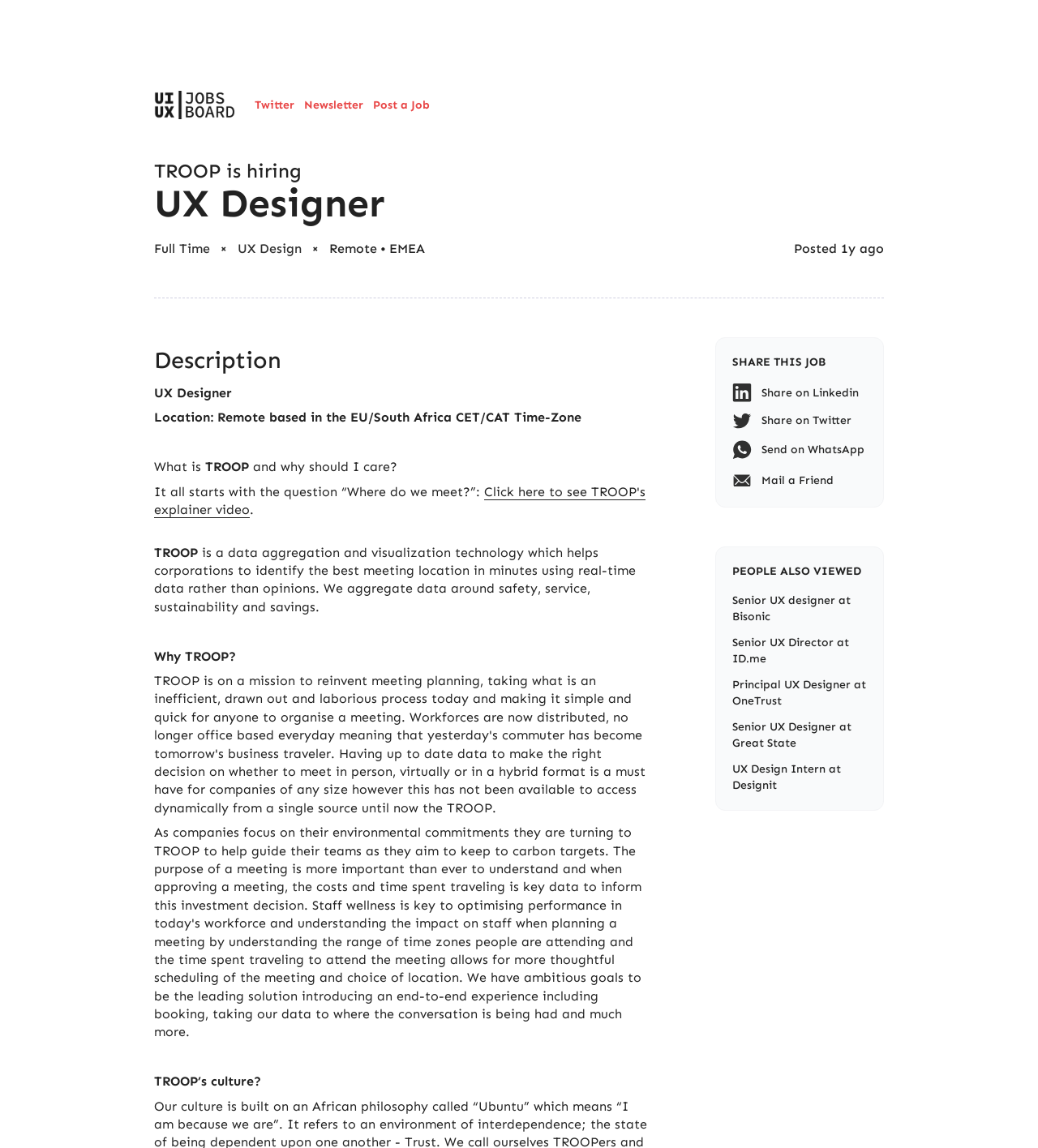Give a concise answer of one word or phrase to the question: 
What is the time zone of the remote job?

CET/CAT